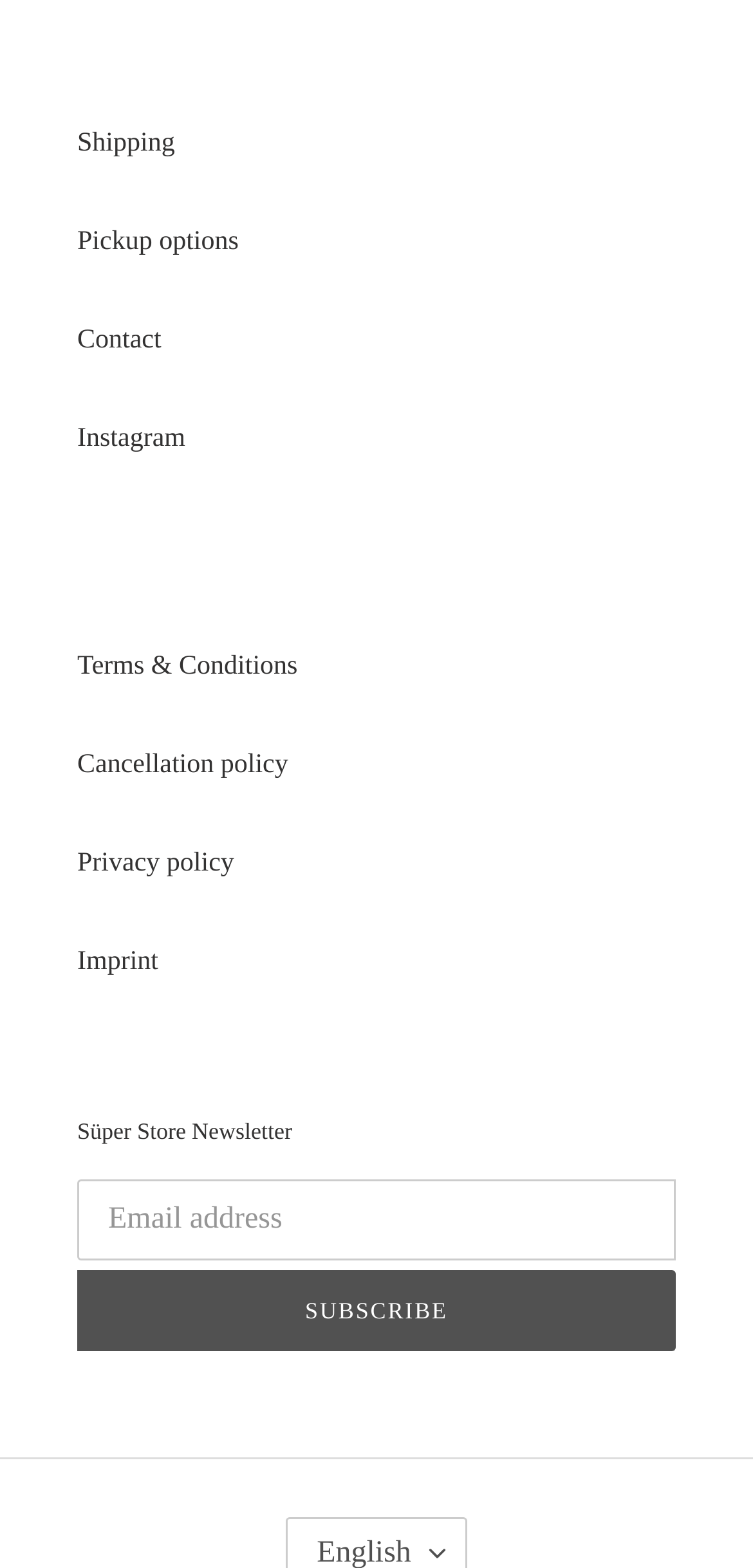Identify the bounding box coordinates for the element you need to click to achieve the following task: "Visit the shipping page". The coordinates must be four float values ranging from 0 to 1, formatted as [left, top, right, bottom].

[0.103, 0.082, 0.232, 0.1]